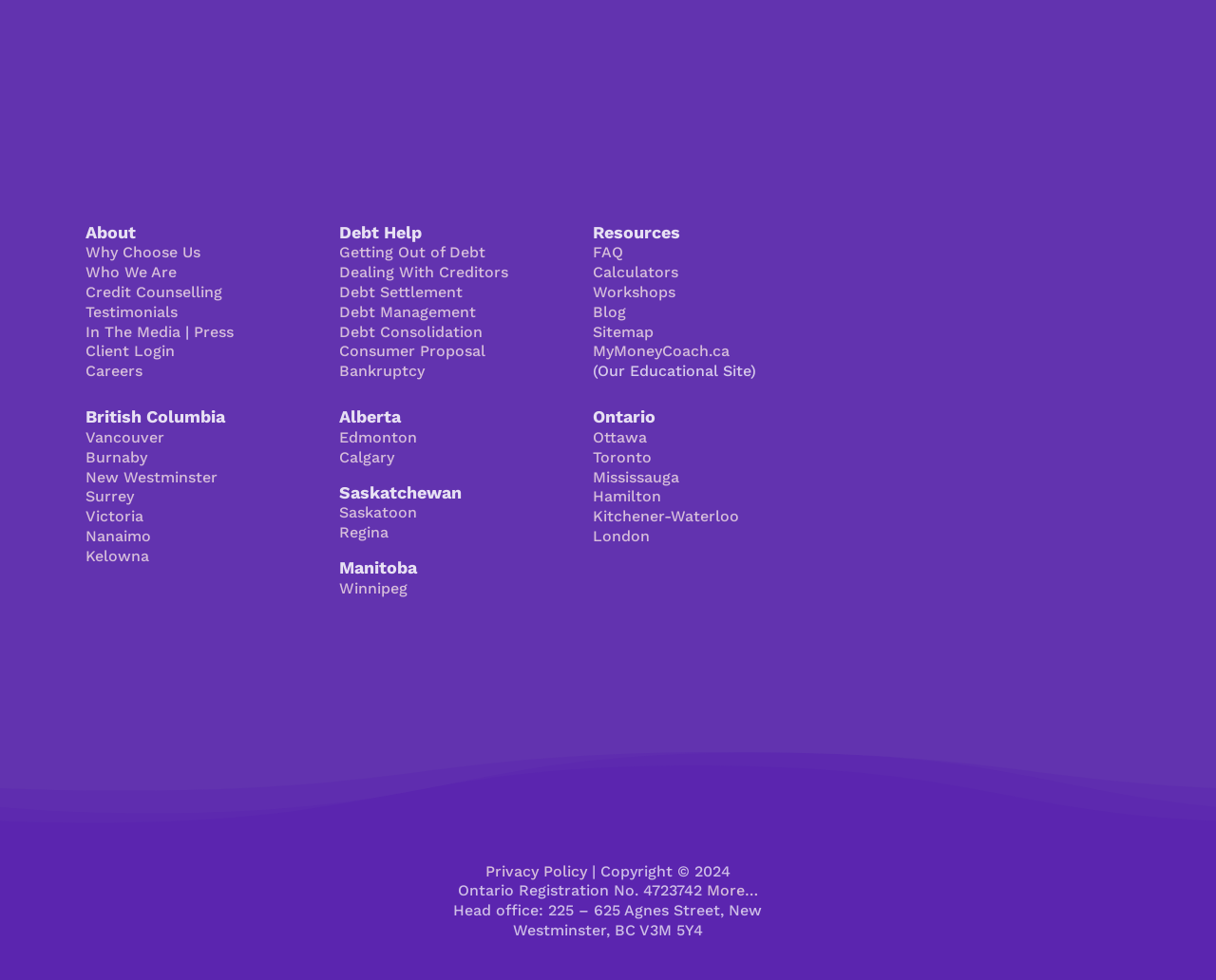Identify the bounding box coordinates of the specific part of the webpage to click to complete this instruction: "Read the privacy policy".

[0.399, 0.88, 0.483, 0.898]